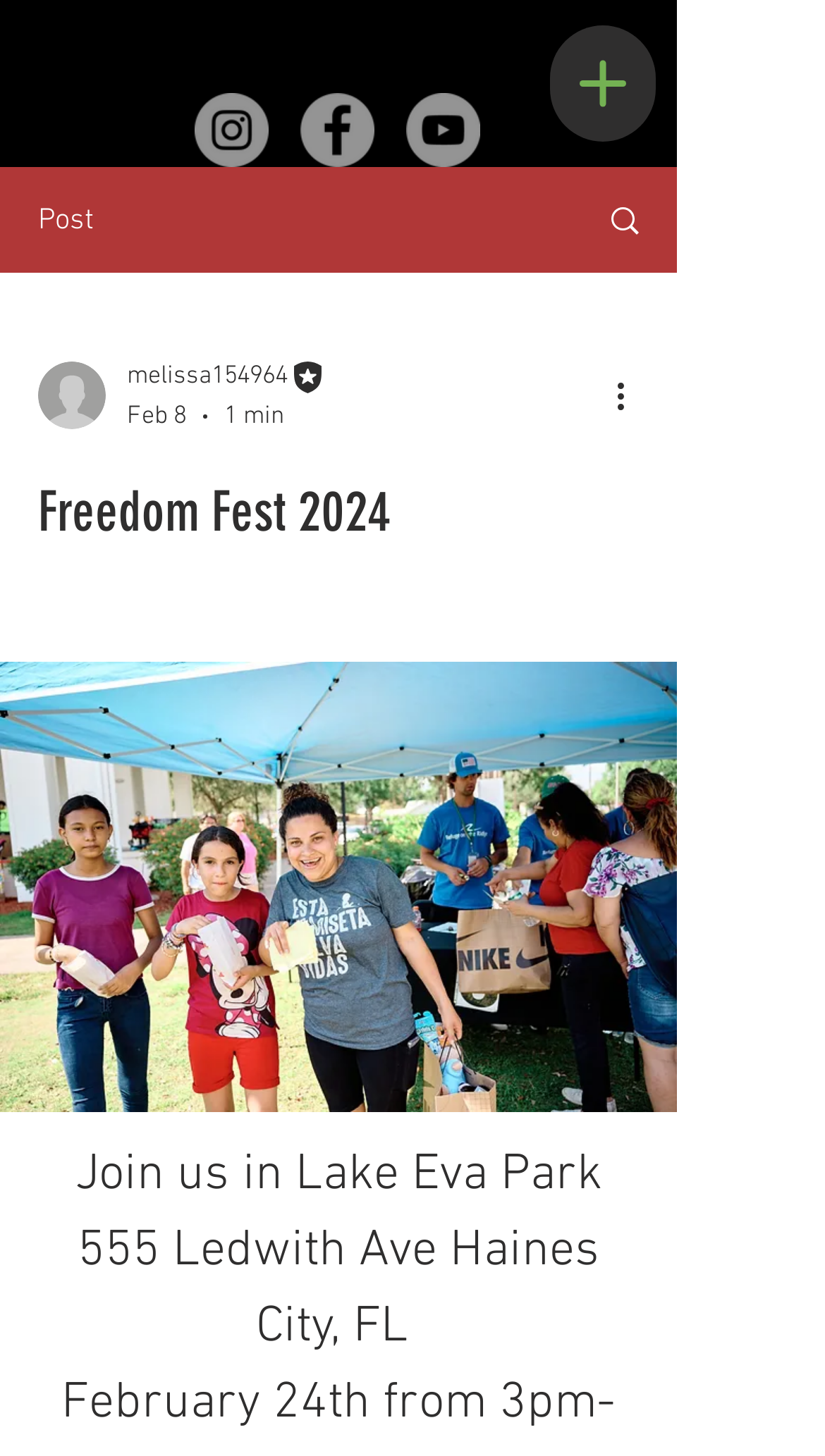Respond to the following question with a brief word or phrase:
What is the date of the event?

February 24th